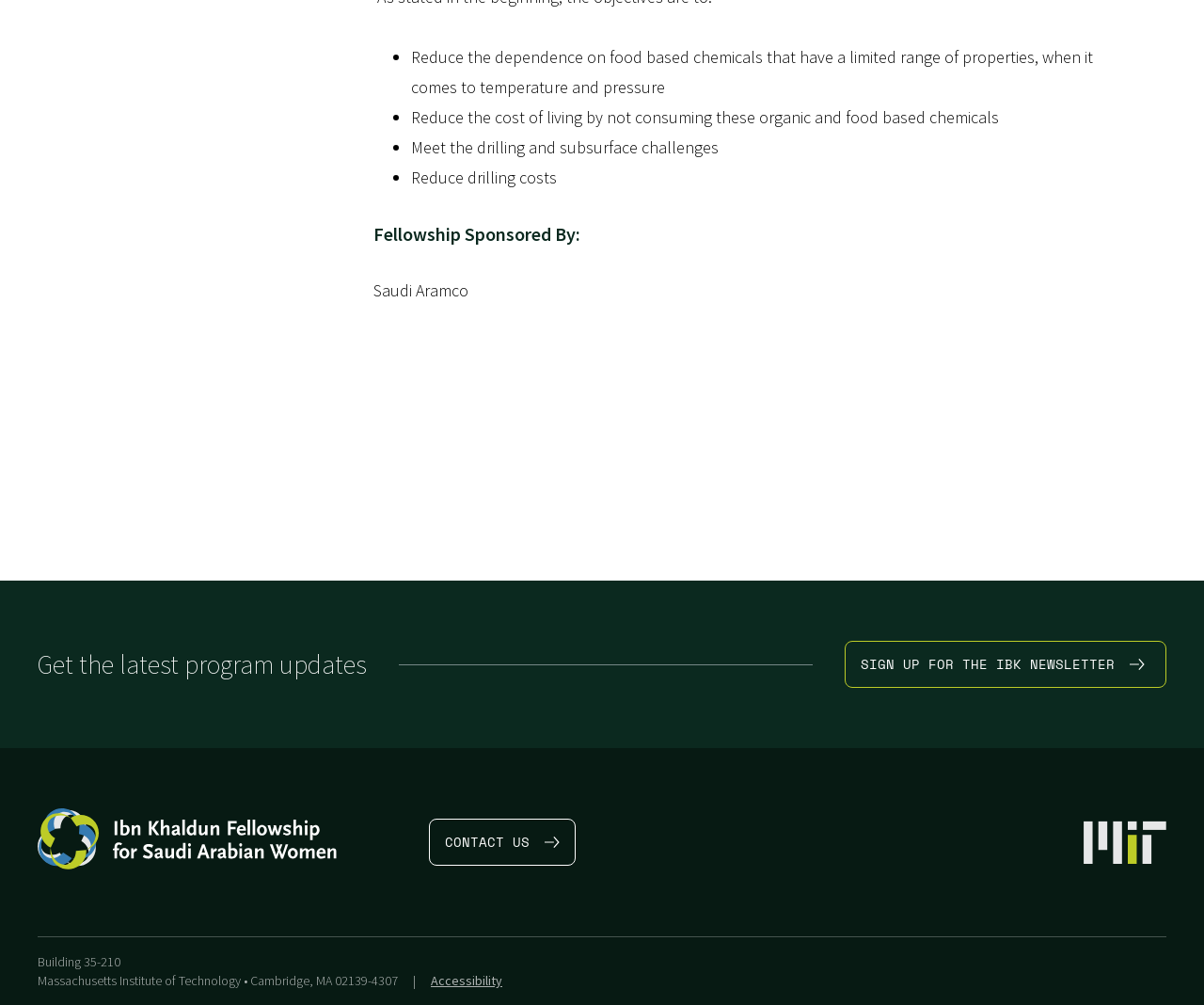Determine the bounding box coordinates for the HTML element mentioned in the following description: "Accessibility". The coordinates should be a list of four floats ranging from 0 to 1, represented as [left, top, right, bottom].

[0.358, 0.968, 0.417, 0.984]